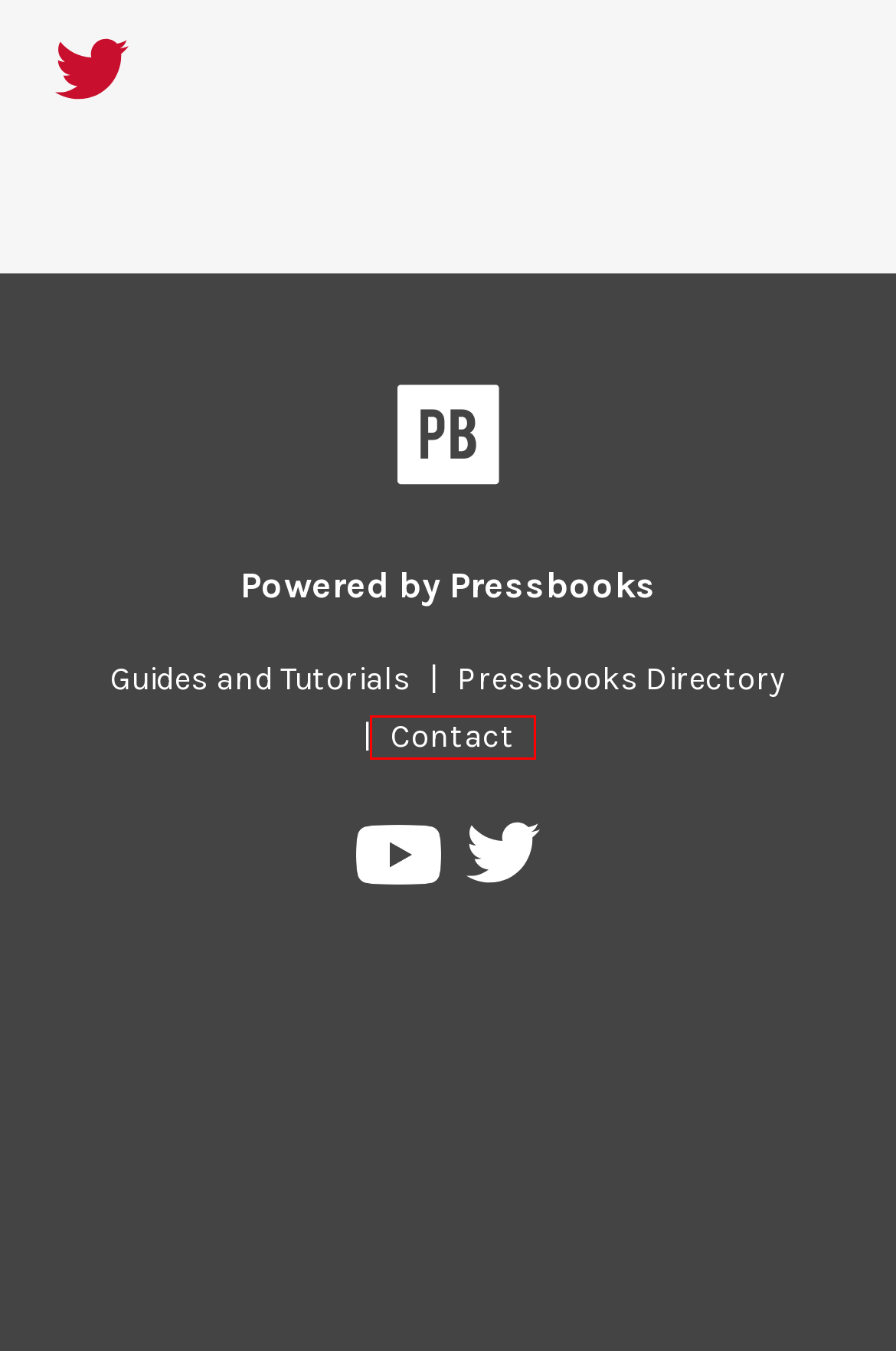You have a screenshot of a webpage with a red bounding box around a UI element. Determine which webpage description best matches the new webpage that results from clicking the element in the bounding box. Here are the candidates:
A. LIB 160: Information Literacy – Simple Book Publishing
B. Pressbooks | The open book creation platform.
C. LibWizard
D. Iowa State University Digital Press – Publishing Open Access Books and Educational Resources
E. Support guides | Pressbooks
F. Contact
G. Items from Another Library with Interlibrary Loan - University Library
H. Pressbooks Directory

F